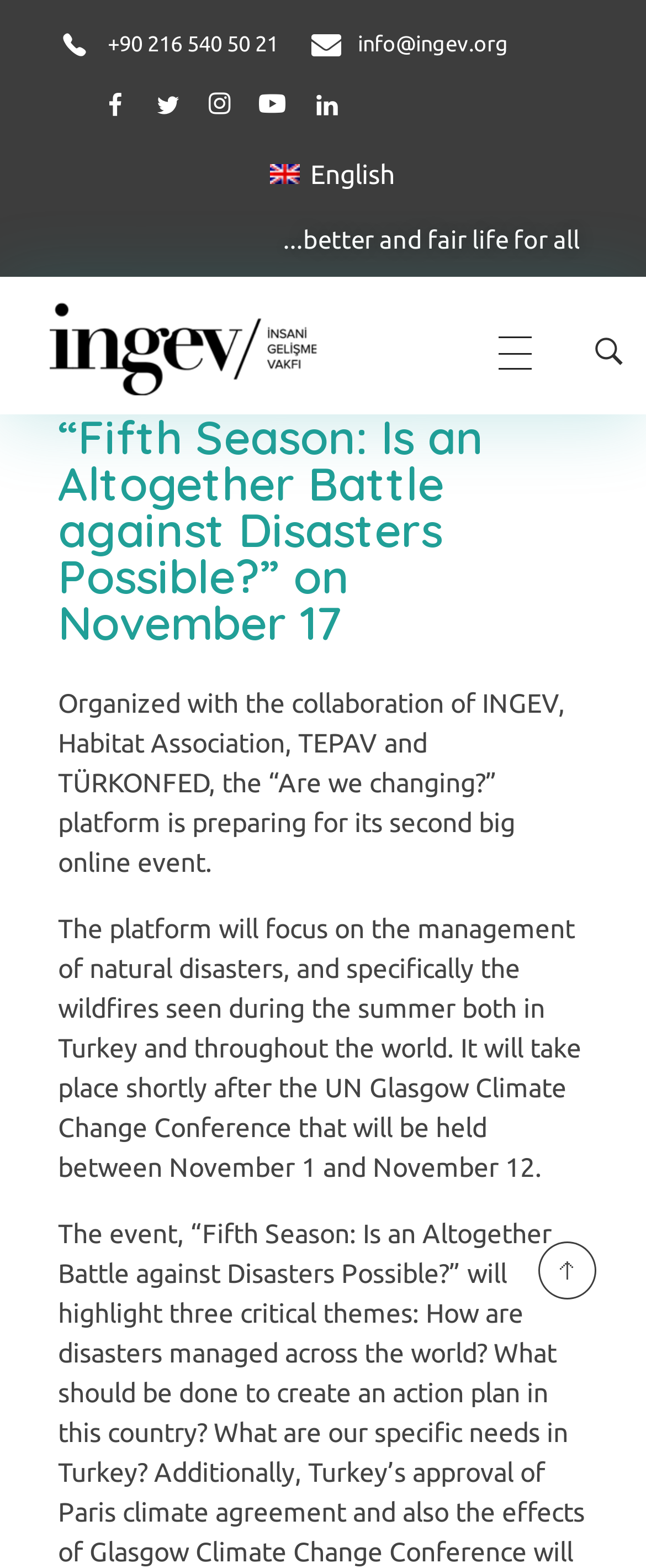What is the name of the foundation?
Ensure your answer is thorough and detailed.

I found the name of the foundation by looking at the heading 'İNGEV' and the static text 'İnsani Gelişme Vakfı' which is the full name of the foundation.